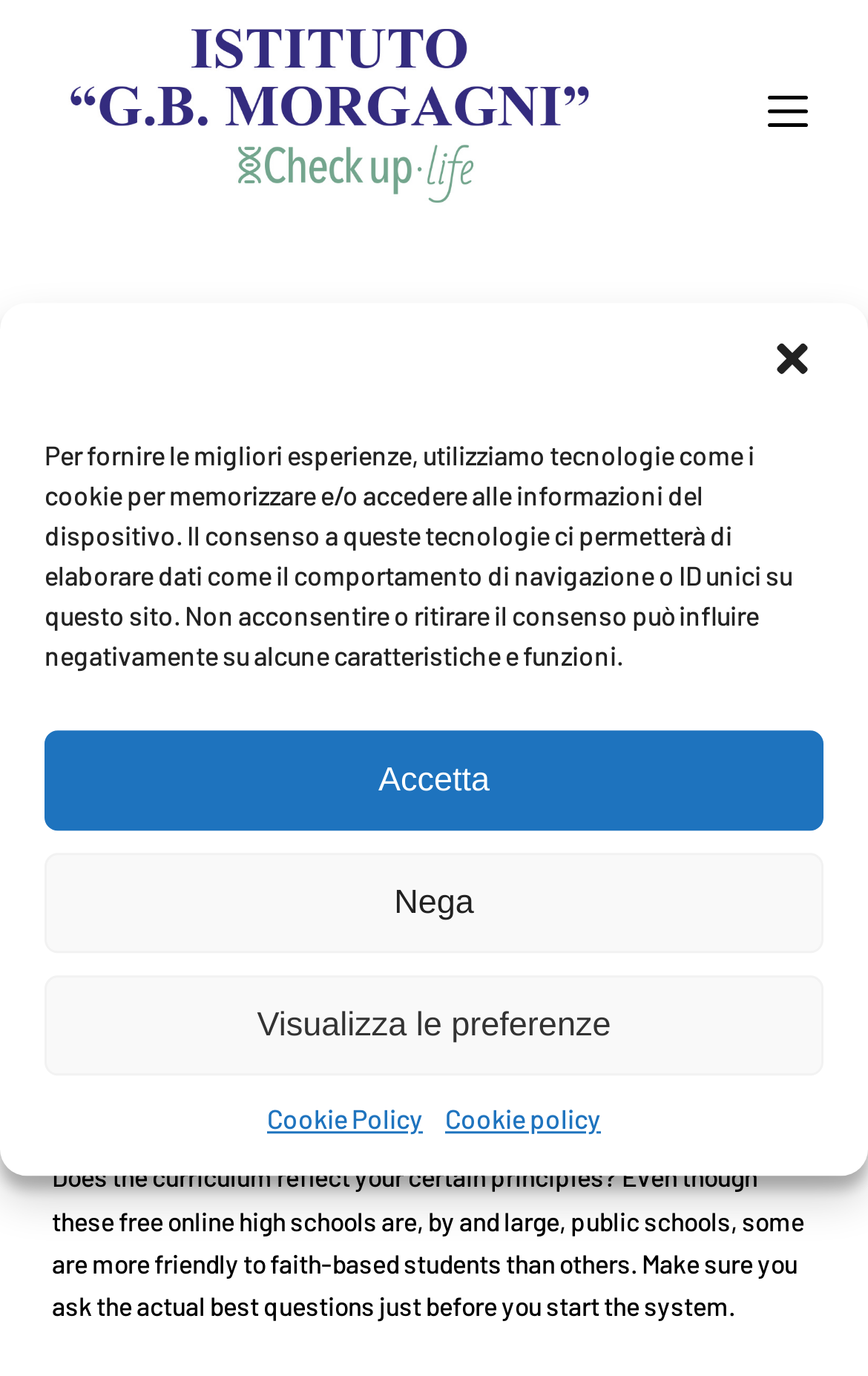Return the bounding box coordinates of the UI element that corresponds to this description: "Cookie policy". The coordinates must be given as four float numbers in the range of 0 and 1, [left, top, right, bottom].

[0.513, 0.798, 0.692, 0.83]